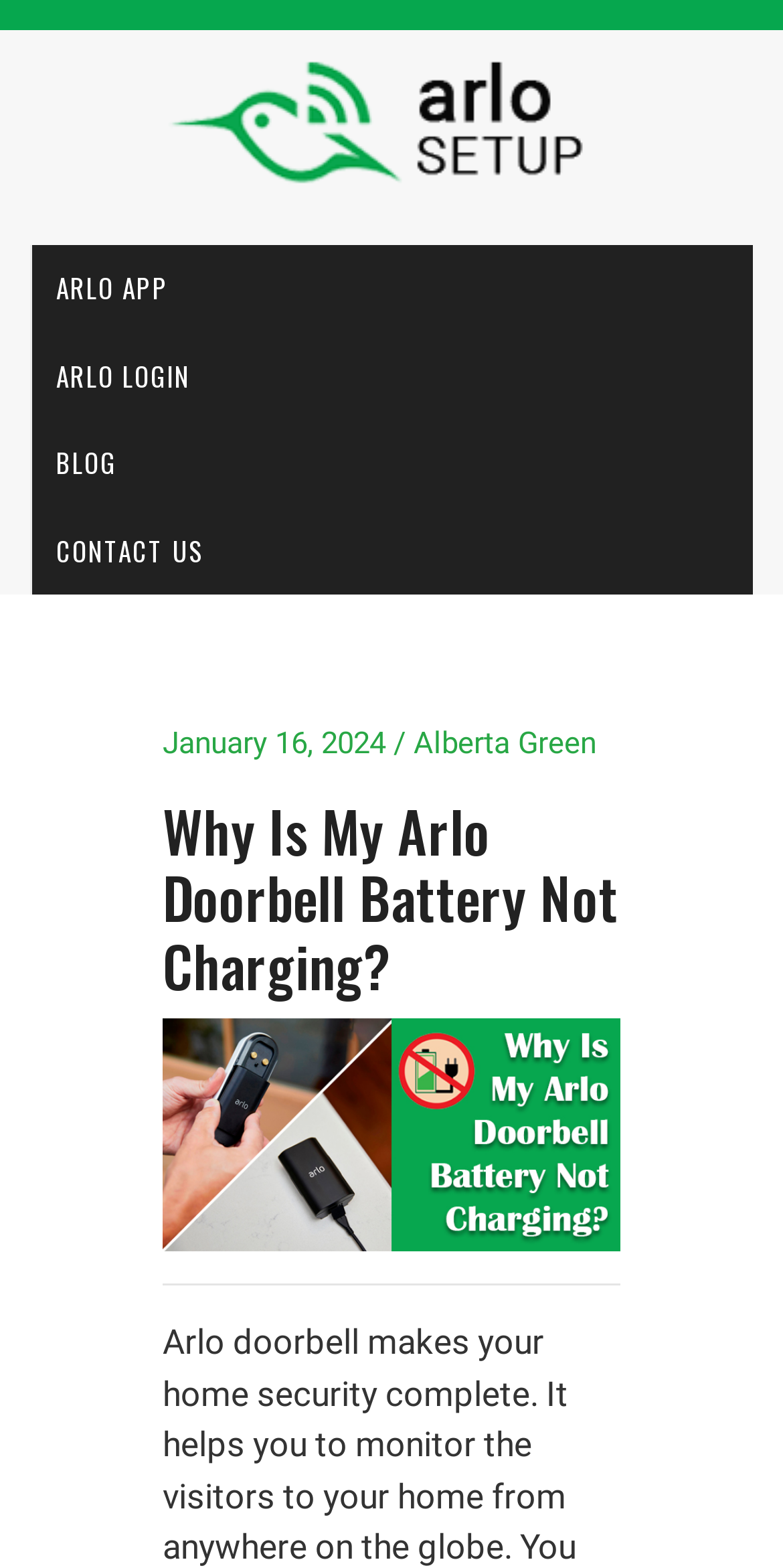What is the orientation of the separator?
Please give a detailed and elaborate answer to the question based on the image.

I found the separator element at the bounding box coordinates [0.208, 0.819, 0.792, 0.82] and it has an attribute 'orientation: horizontal', which indicates that the separator is horizontal.